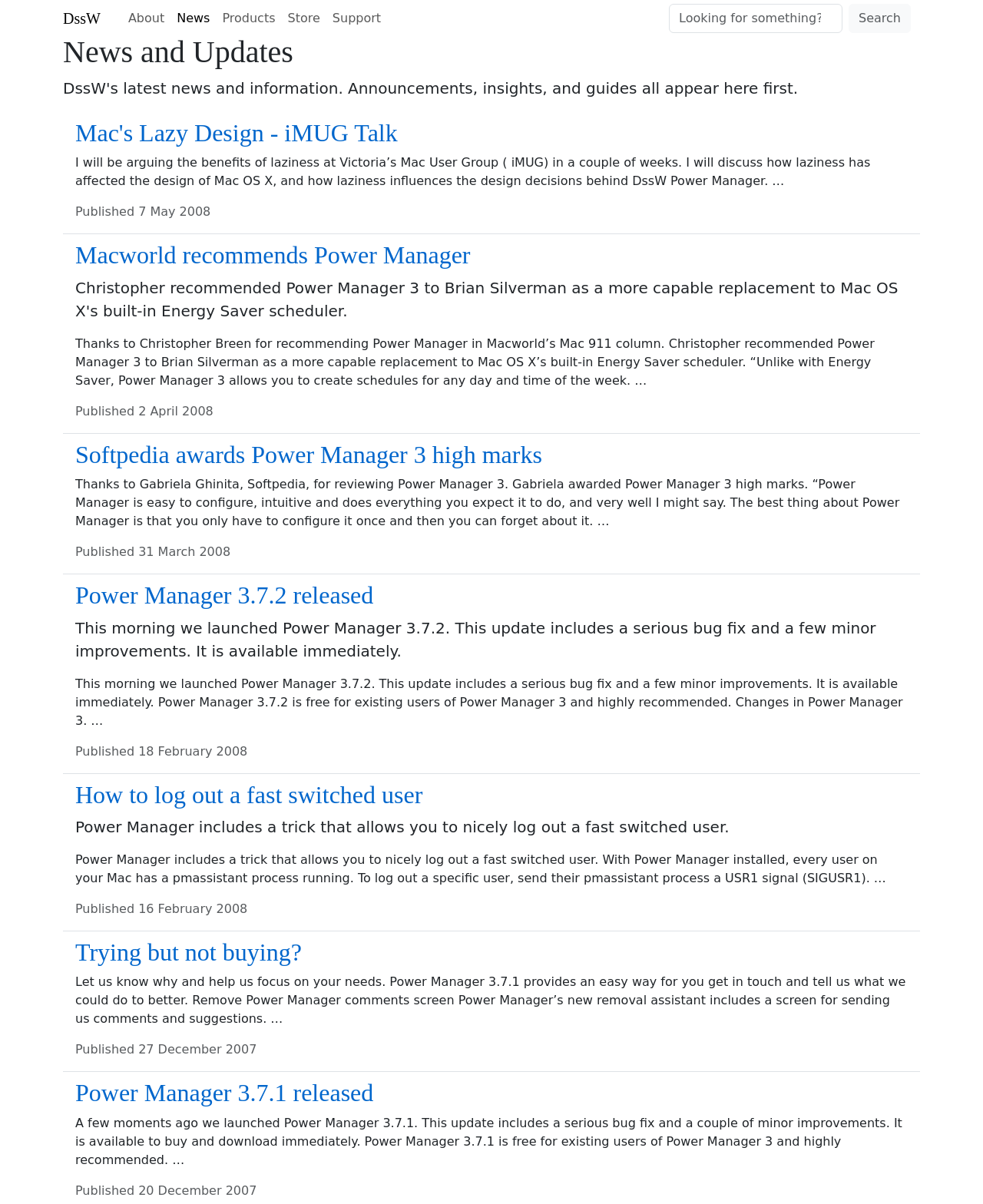Determine the main headline of the webpage and provide its text.

News and Updates